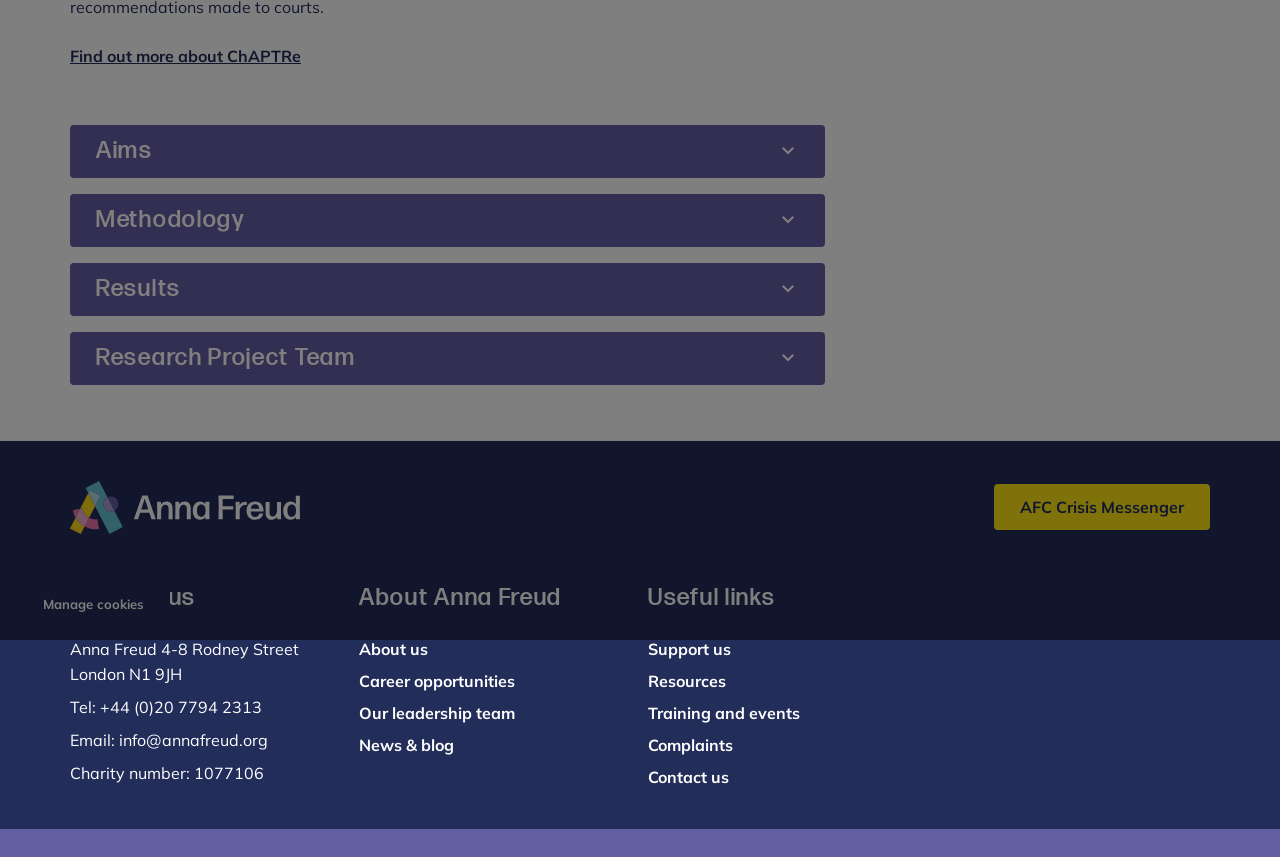Locate and provide the bounding box coordinates for the HTML element that matches this description: "parent_node: Angels at Sodom".

None